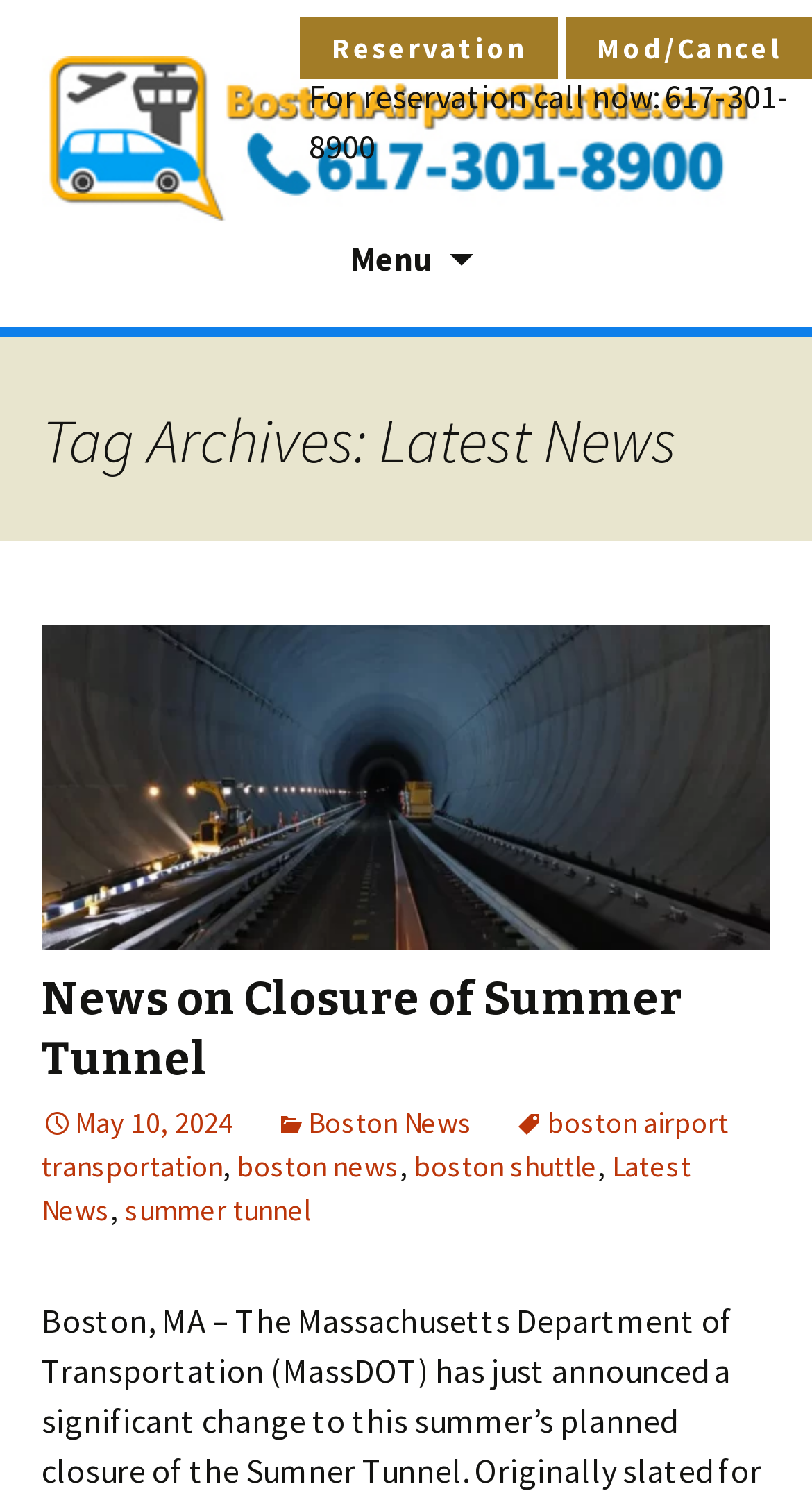Explain in detail what is displayed on the webpage.

The webpage appears to be a news archive page for Boston Airport Shuttle, with a focus on road safety in Massachusetts. At the top, there is a logo image of Boston Airport Shuttle, accompanied by a link to the same. Below this, there are three links: "Reservation", "Mod/Cancel", and a phone number "617-301-8900" with a label "For reservation call now:".

To the right of these links, there is a button labeled "Menu" with an icon. Below this, there is a link "Skip to content". The main content of the page is divided into sections, with a heading "Tag Archives: Latest News" at the top. 

Below this heading, there are several news articles listed. The first article is titled "News on Closure of Summer Tunnel" and has a link to the full article. It also displays the date "May 10, 2024" and is categorized under "Boston News", "boston airport transportation", "boston news", "boston shuttle", "Latest News", and "summer tunnel". The article is followed by several other links, likely to other news articles or categories.